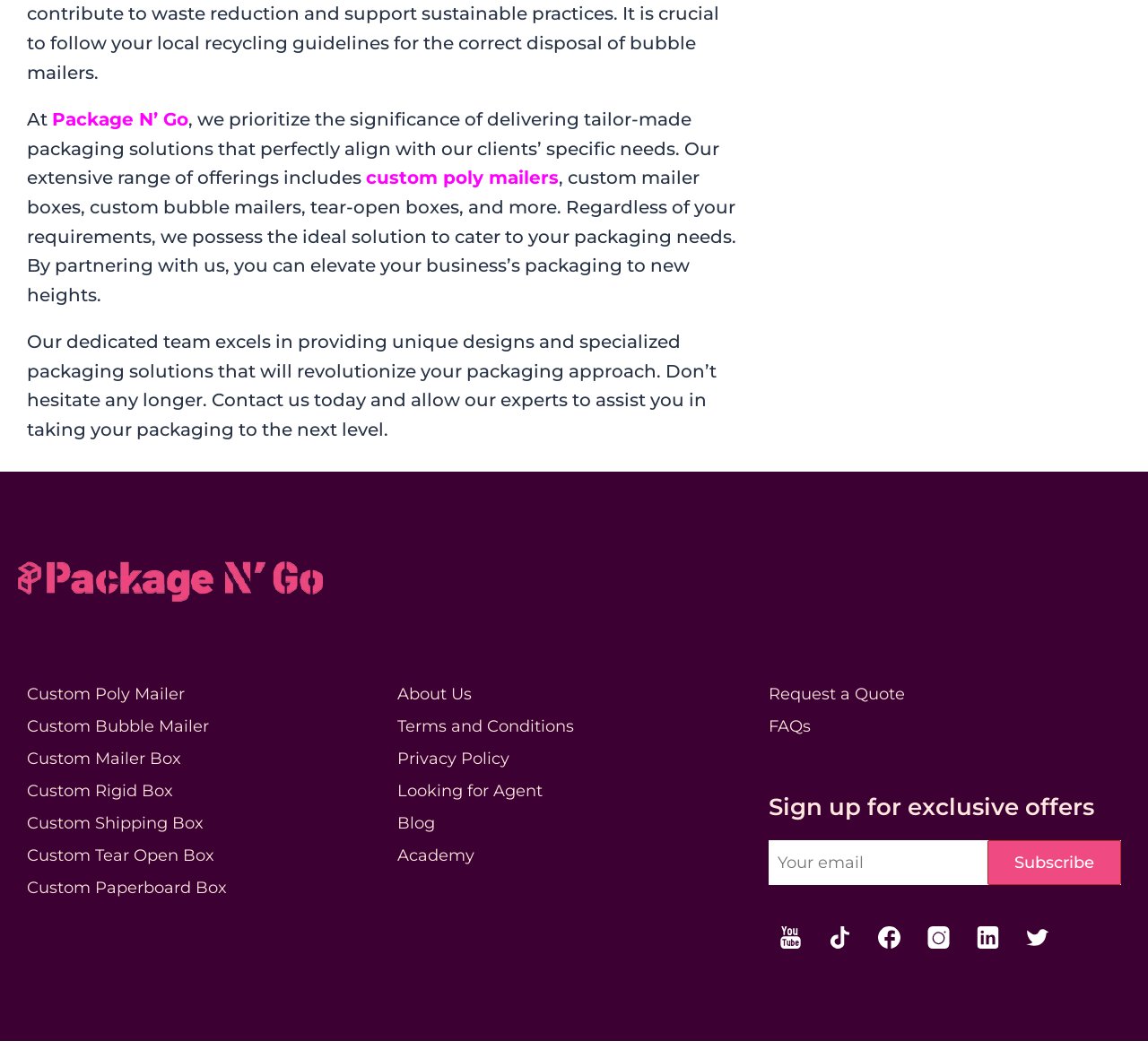Determine the bounding box coordinates of the section to be clicked to follow the instruction: "Click on the 'Request a Quote' link". The coordinates should be given as four float numbers between 0 and 1, formatted as [left, top, right, bottom].

[0.669, 0.65, 0.977, 0.672]